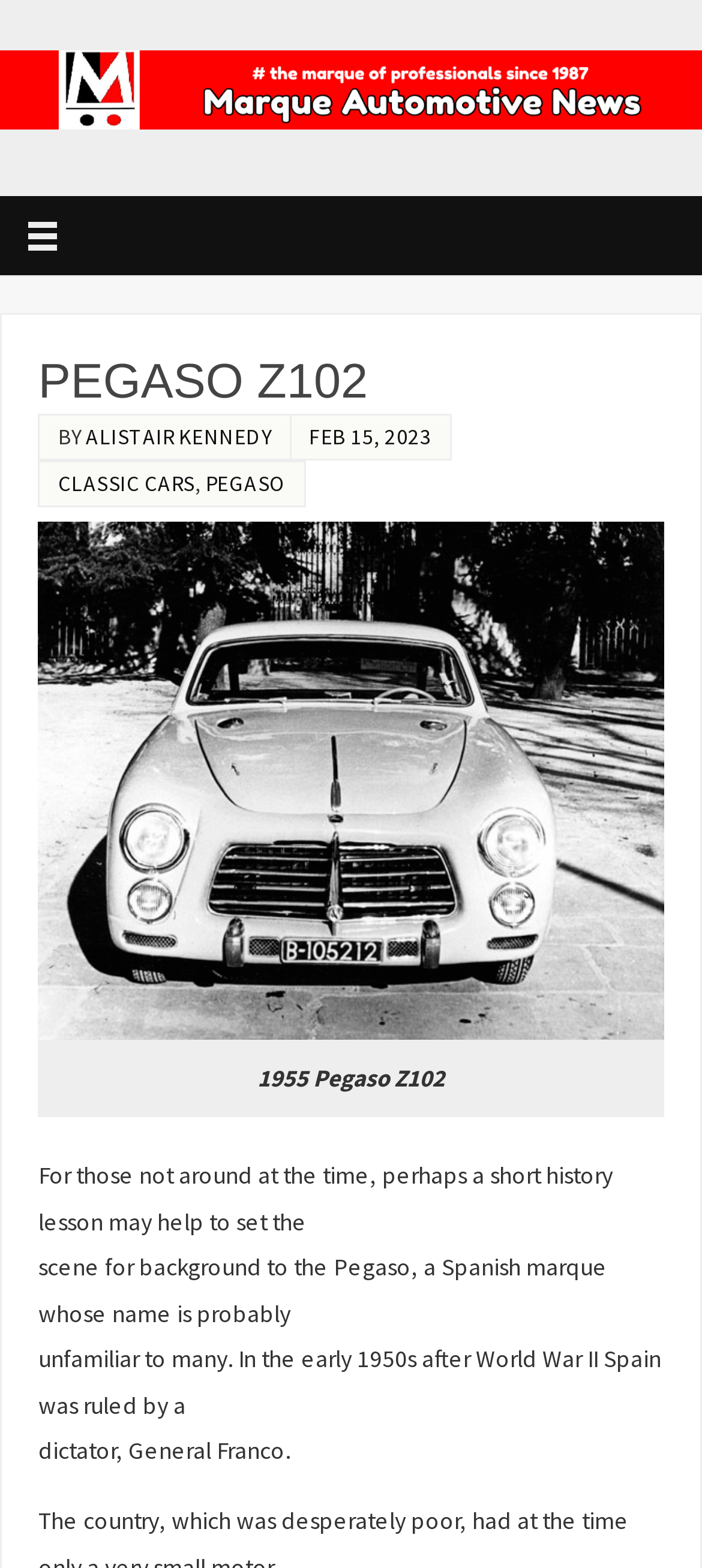Please find the bounding box coordinates (top-left x, top-left y, bottom-right x, bottom-right y) in the screenshot for the UI element described as follows: Feb 15, 2023

[0.44, 0.269, 0.615, 0.287]